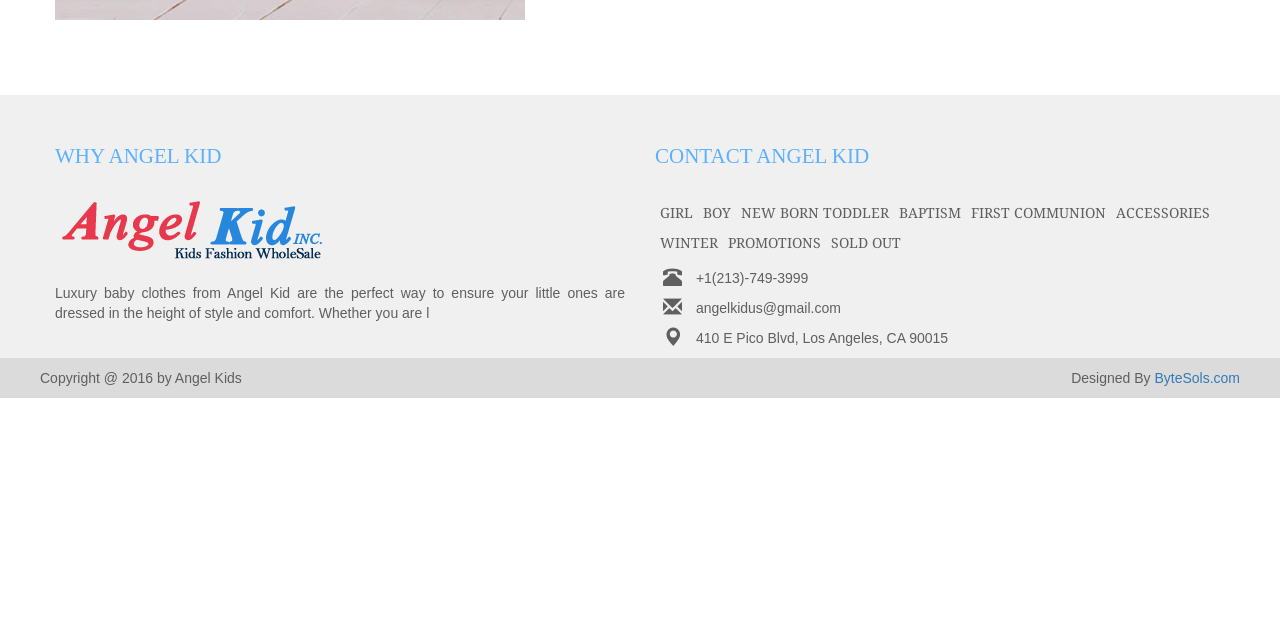Find the bounding box coordinates for the HTML element specified by: "SOLD OUT".

[0.645, 0.356, 0.708, 0.403]